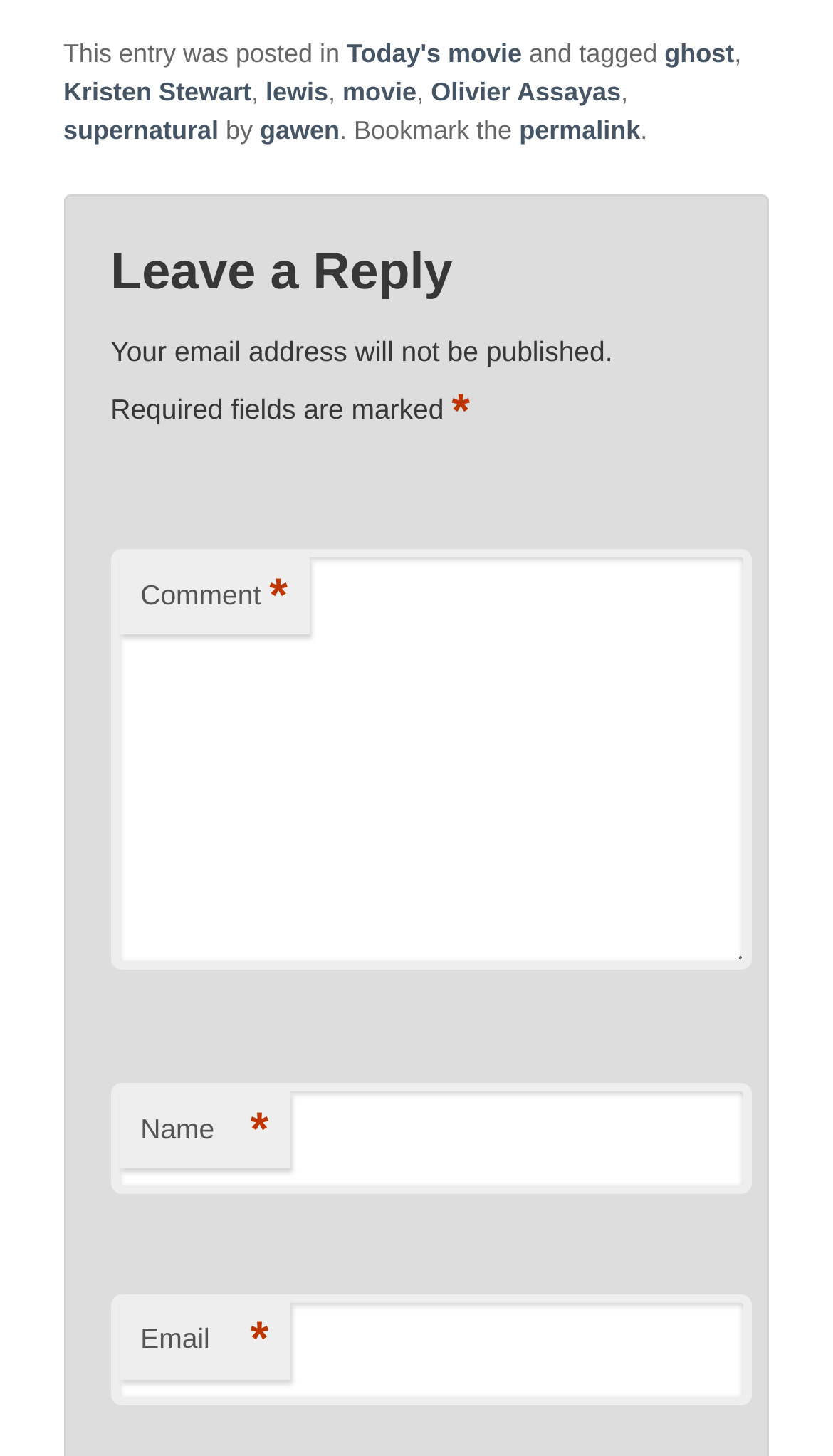Please determine the bounding box coordinates of the element to click in order to execute the following instruction: "Click the link 'Kristen Stewart'". The coordinates should be four float numbers between 0 and 1, specified as [left, top, right, bottom].

[0.076, 0.052, 0.302, 0.073]